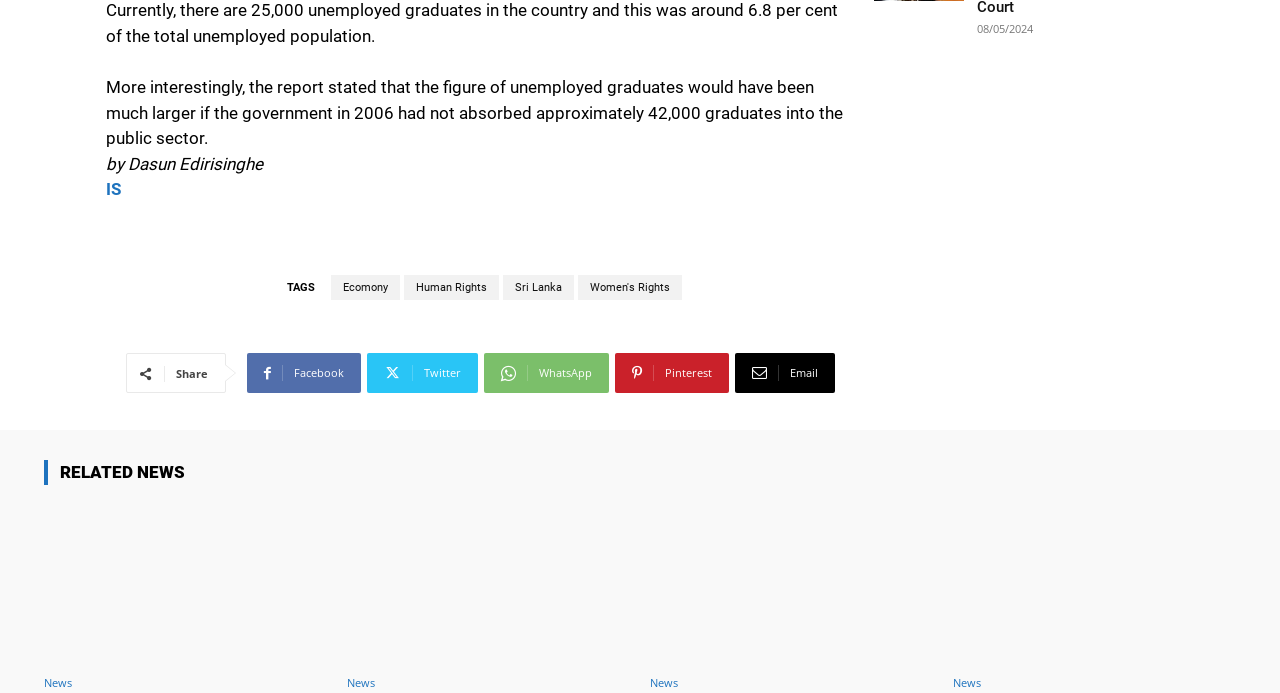Please give a concise answer to this question using a single word or phrase: 
Who is the author of the article?

Dasun Edirisinghe